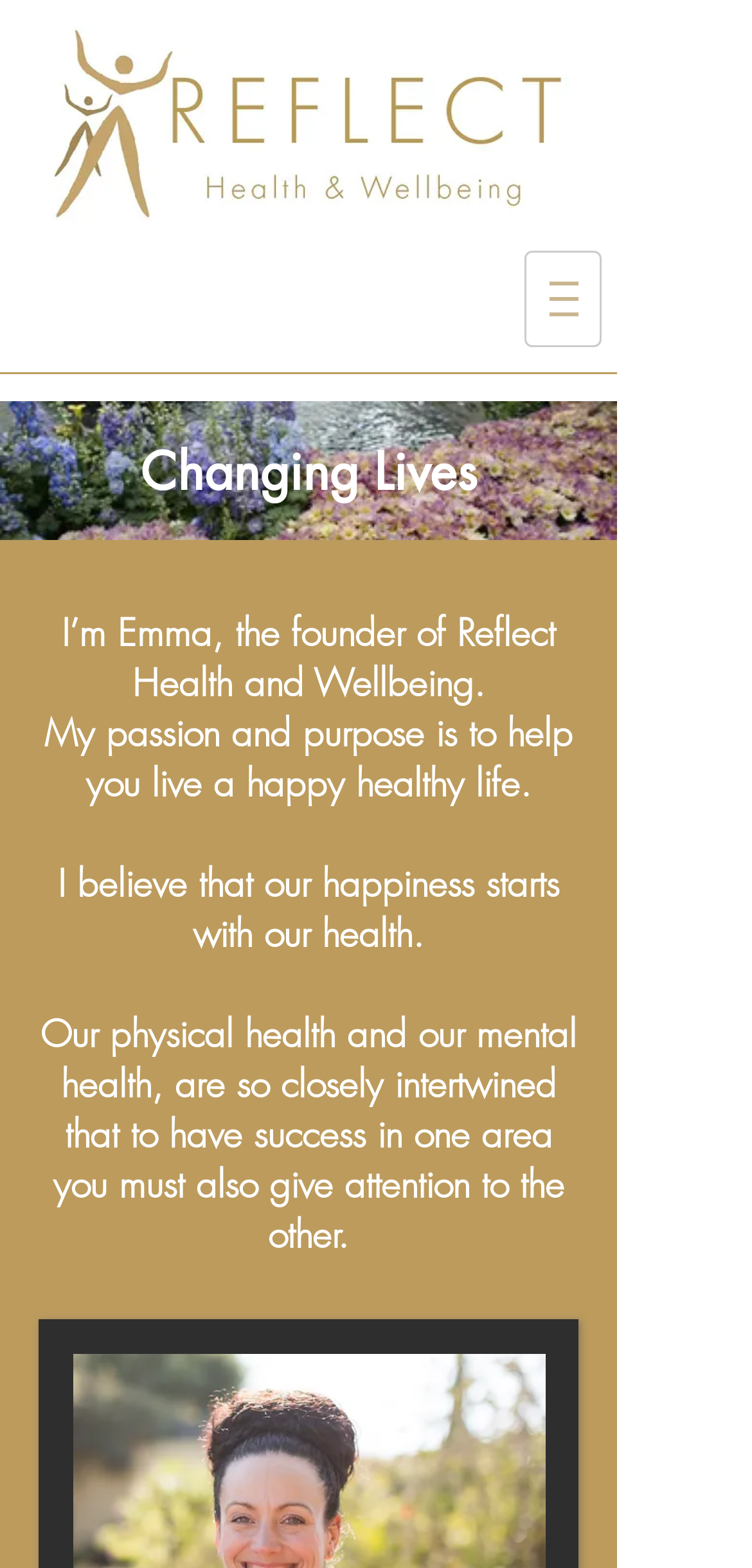What is the relationship between physical and mental health? Please answer the question using a single word or phrase based on the image.

Closely intertwined